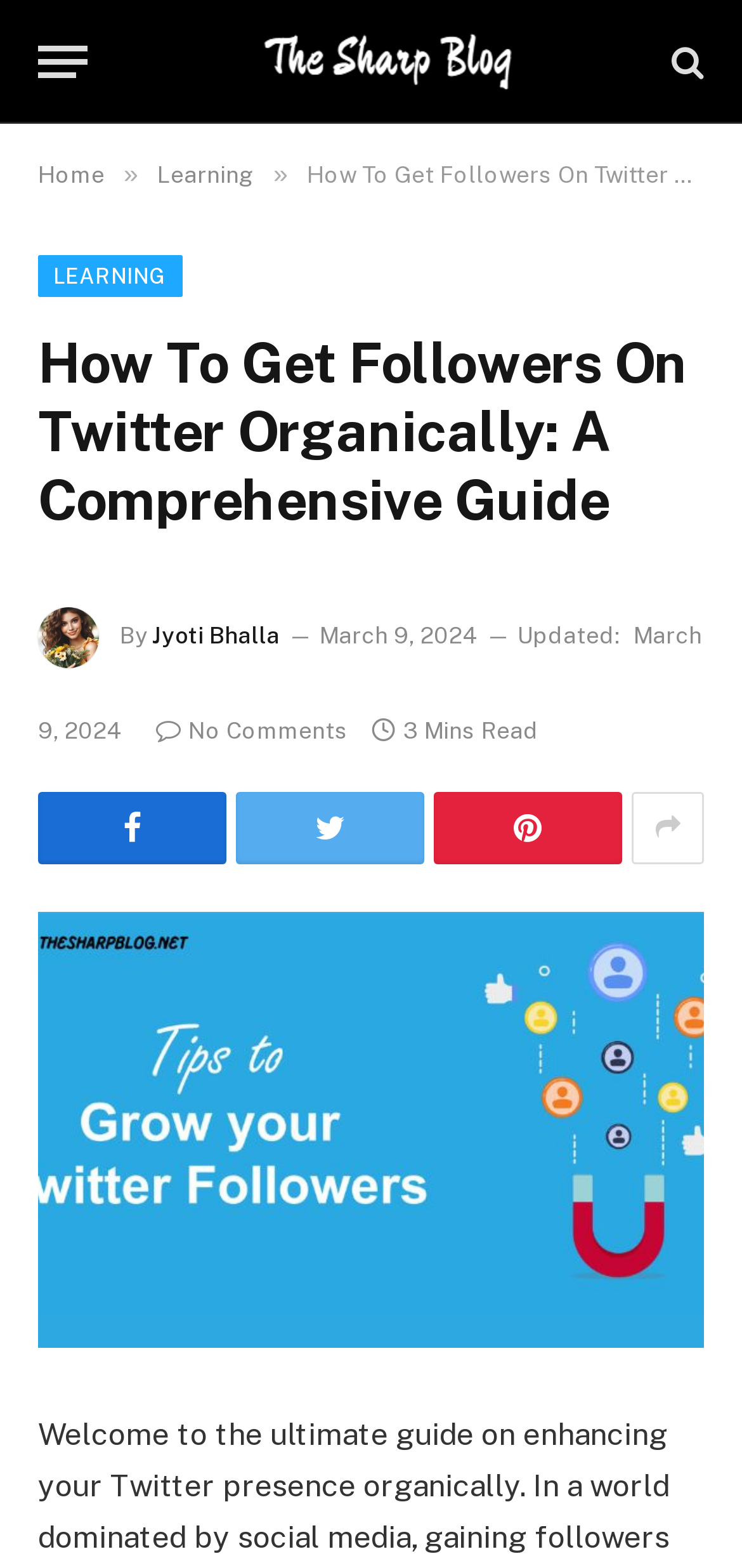How many comments does the article have?
From the details in the image, provide a complete and detailed answer to the question.

I found the number of comments by looking at the link element with the text ' No Comments'.